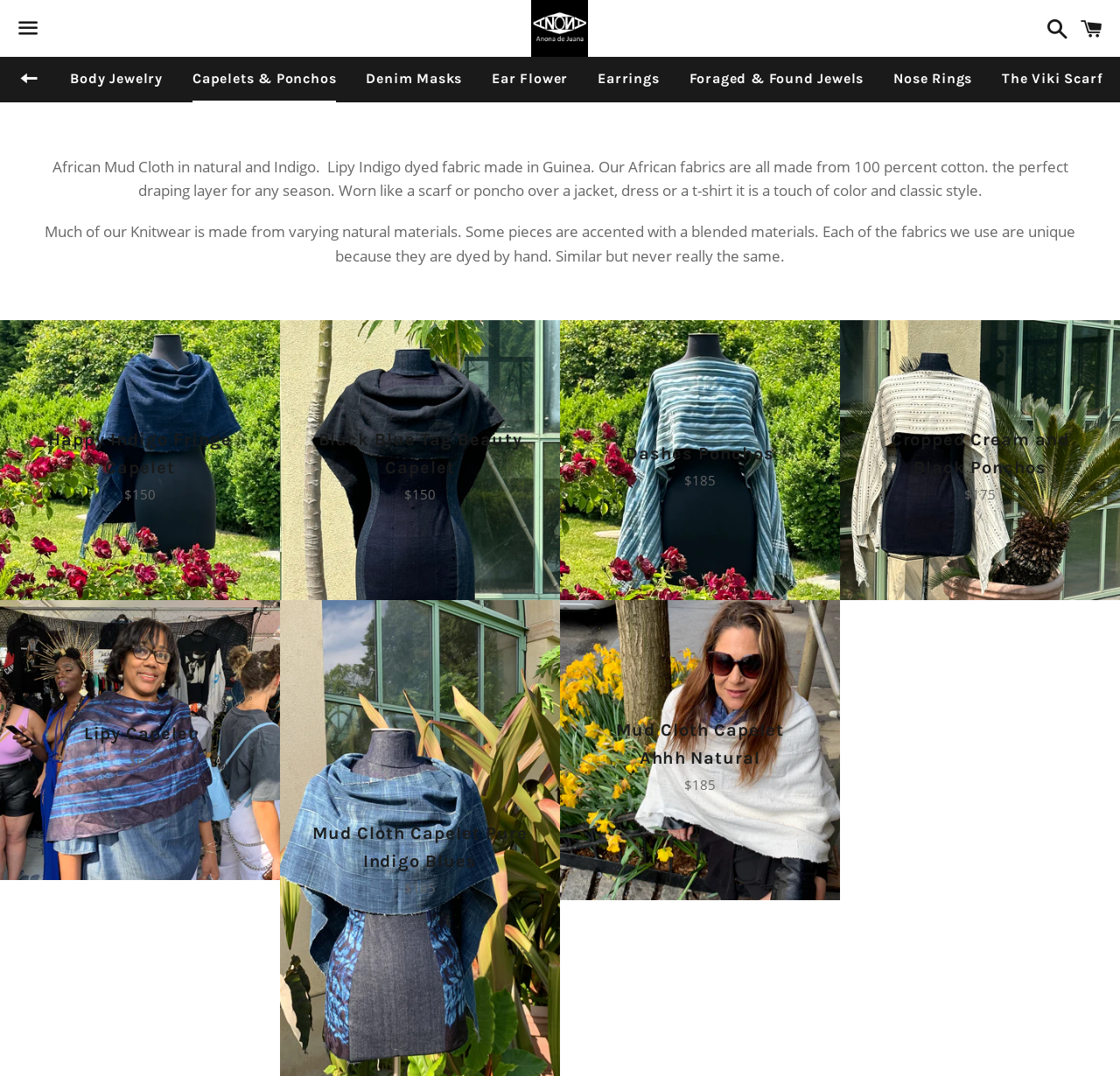Please provide a comprehensive answer to the question below using the information from the image: What is the purpose of the African Mud Cloth?

The webpage describes the African Mud Cloth as 'the perfect draping layer for any season.' This suggests that the cloth is intended to be worn as a layering piece, such as a scarf or poncho, to add color and style to an outfit.